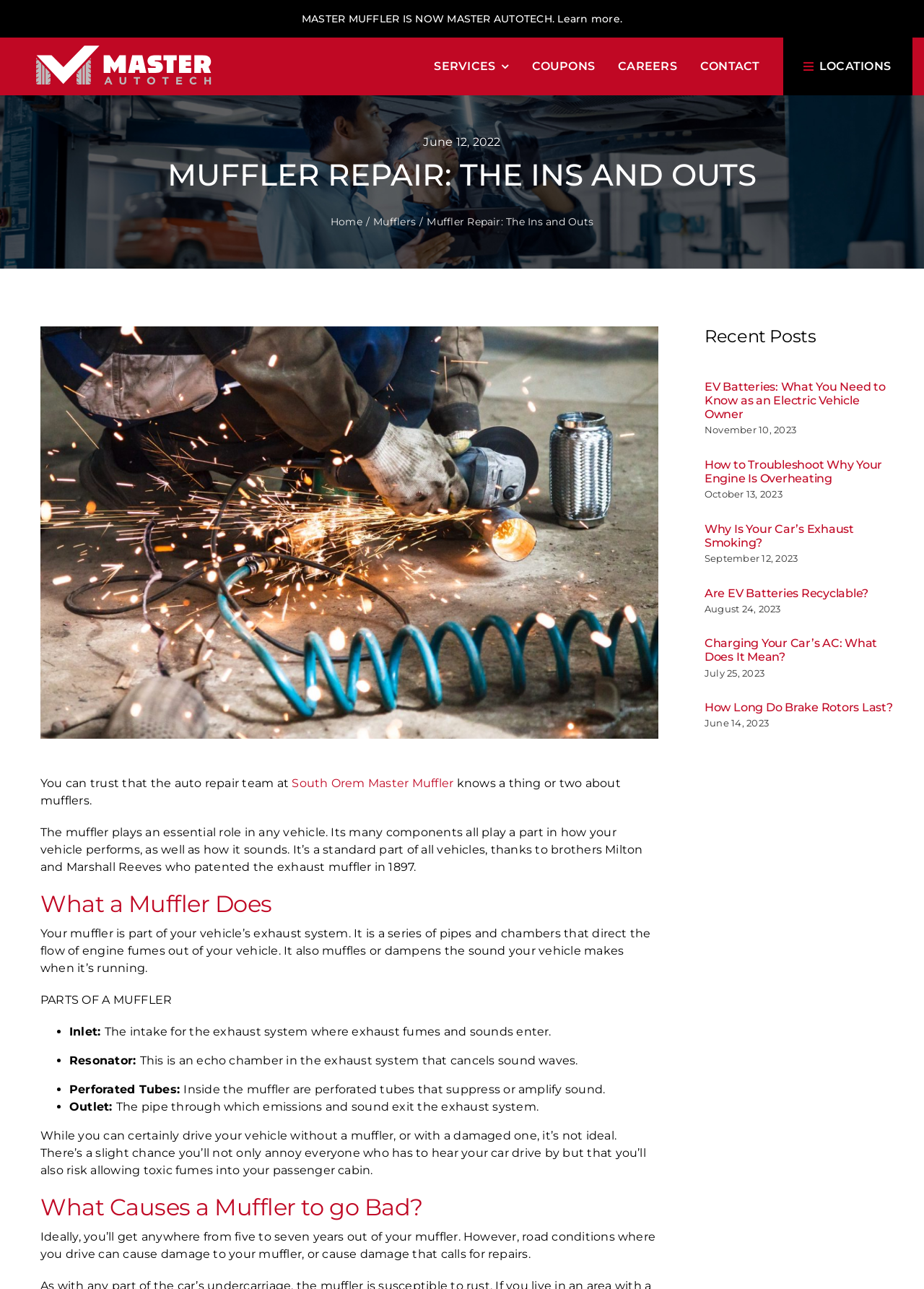Specify the bounding box coordinates (top-left x, top-left y, bottom-right x, bottom-right y) of the UI element in the screenshot that matches this description: Locations

[0.863, 0.029, 0.964, 0.074]